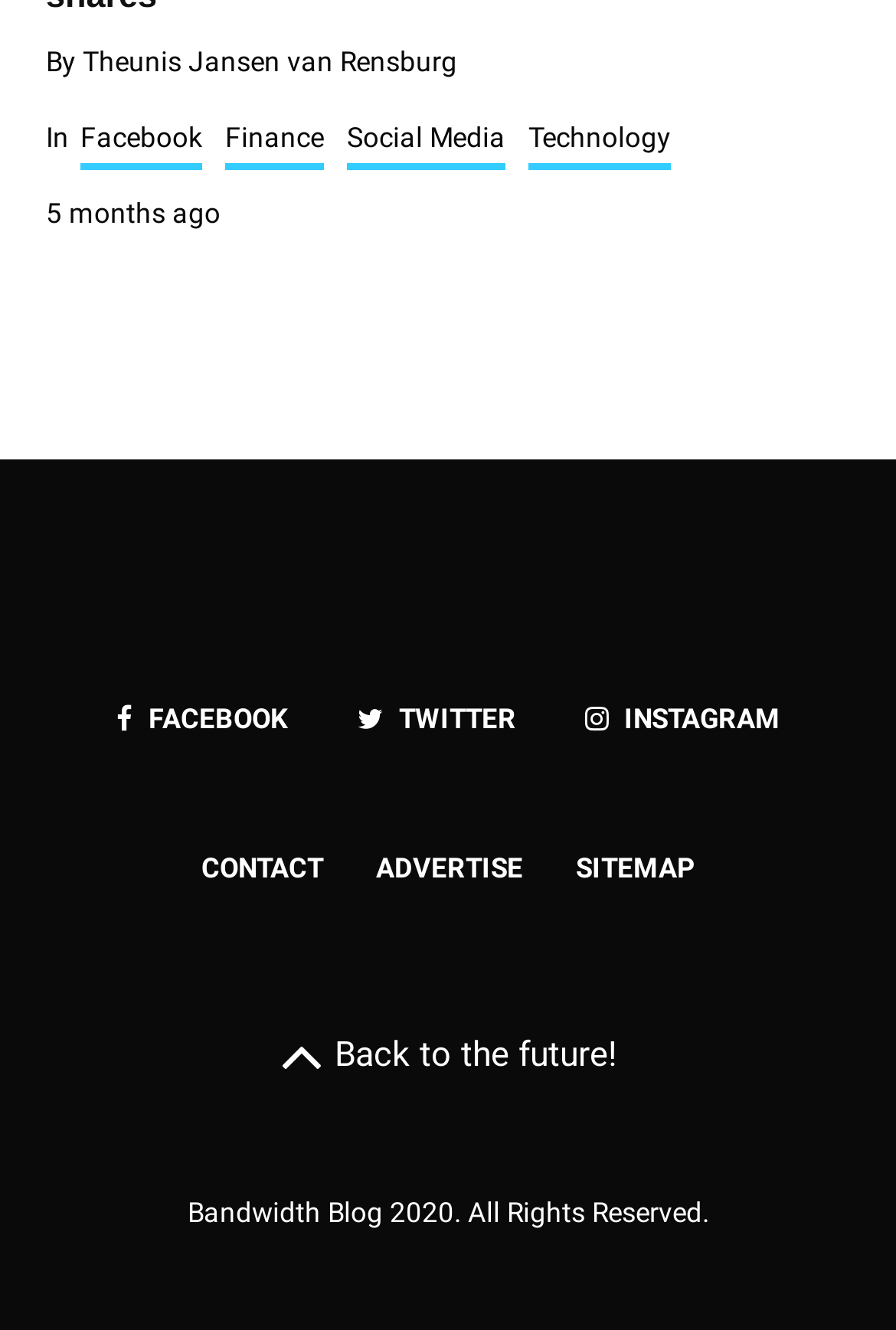Provide a one-word or short-phrase response to the question:
What is the copyright year of the blog?

2020